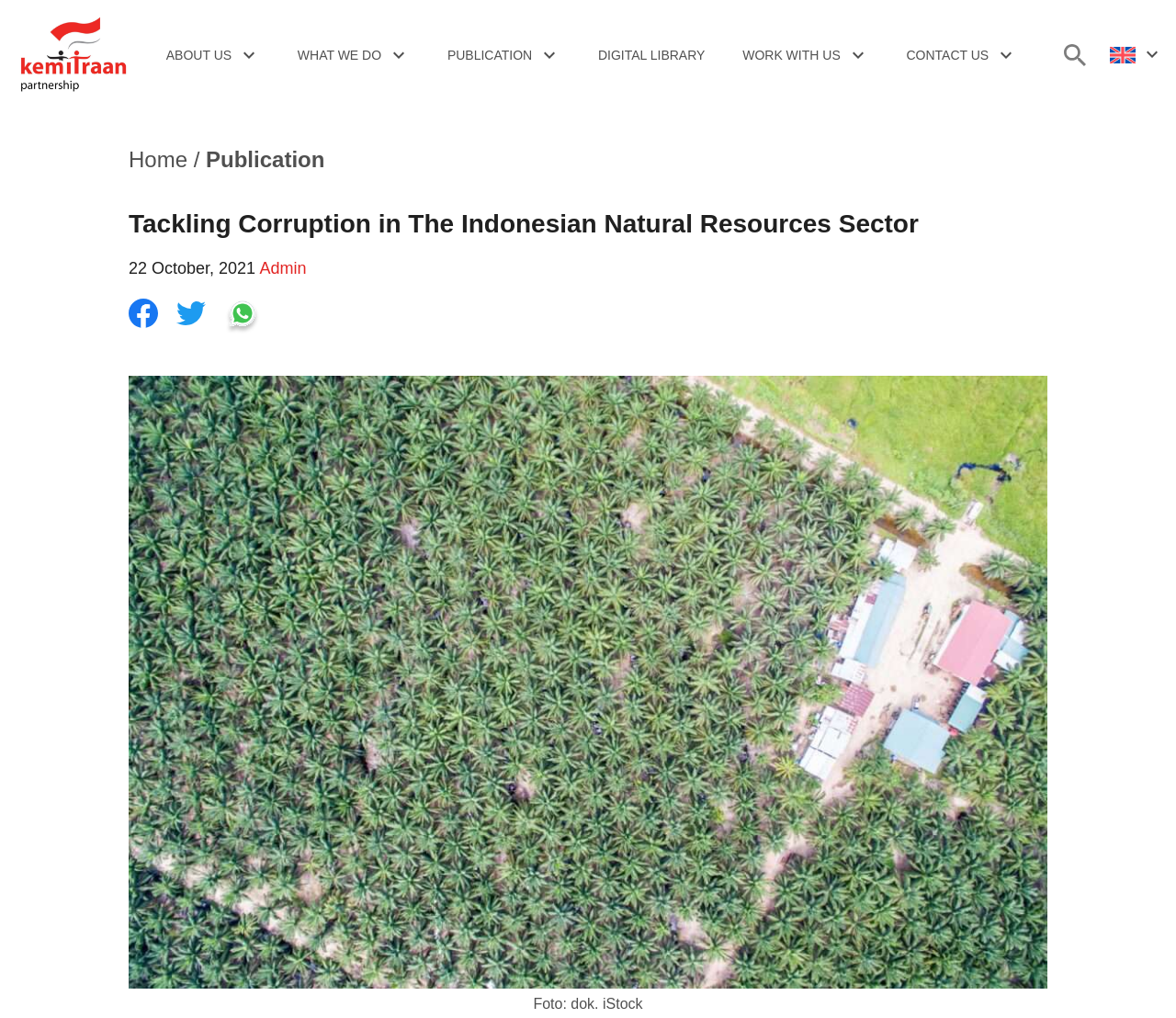How many main menu items are there?
Give a single word or phrase answer based on the content of the image.

7